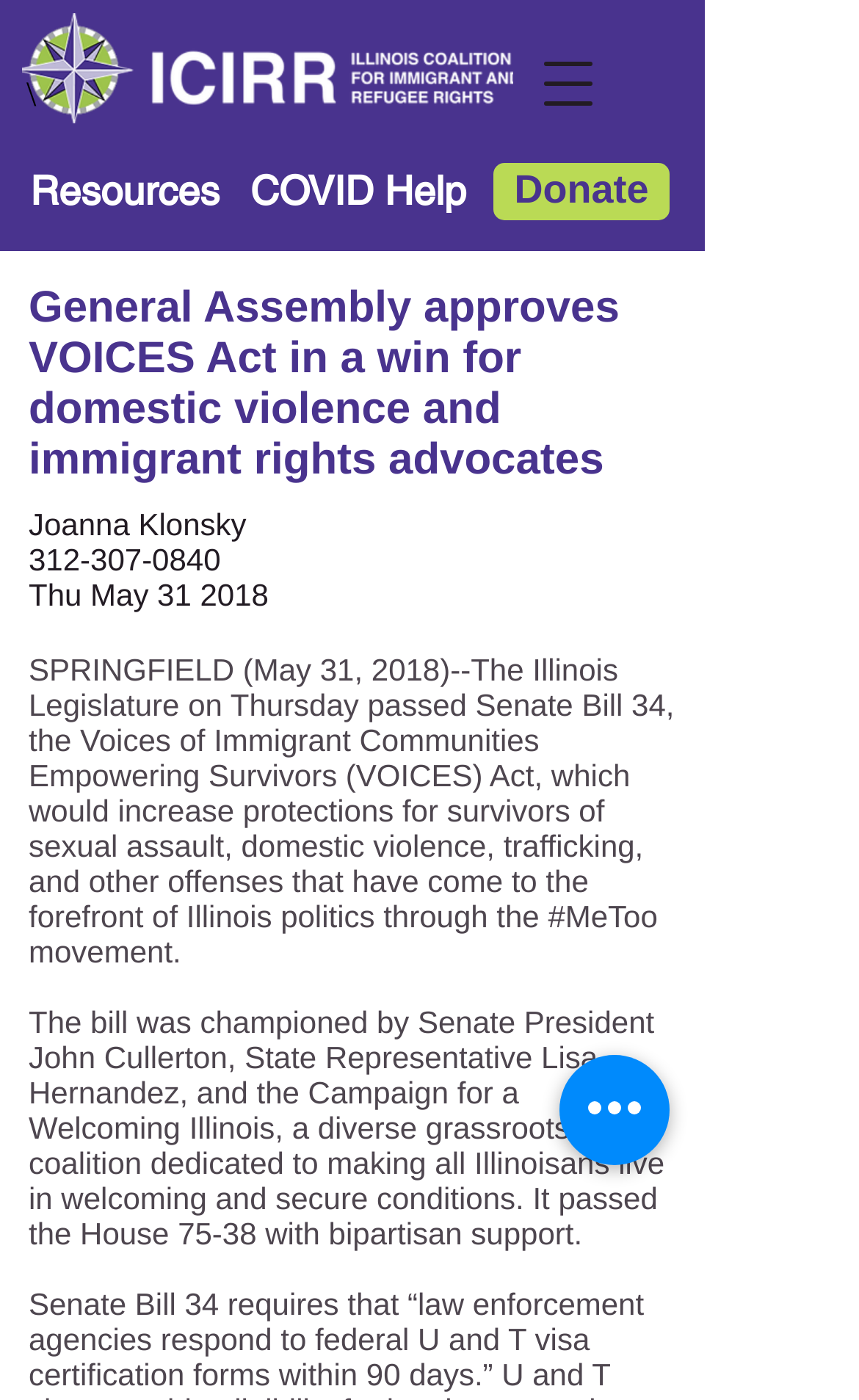Who championed the VOICES Act?
Look at the screenshot and provide an in-depth answer.

I read the article and found the information that the bill was championed by Senate President John Cullerton, State Representative Lisa Hernandez, and the Campaign for a Welcoming Illinois.